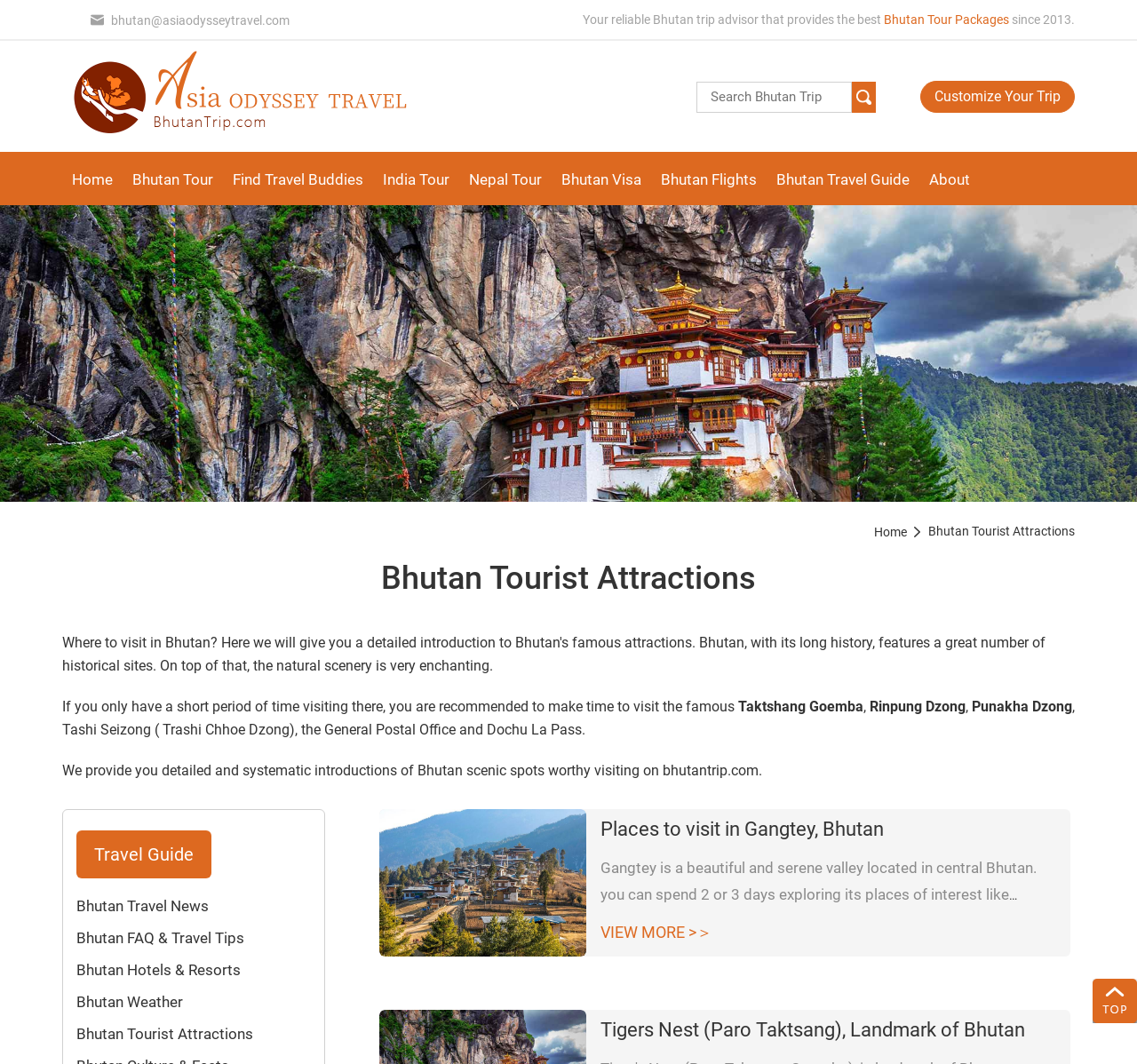Your task is to extract the text of the main heading from the webpage.

Bhutan Tourist Attractions